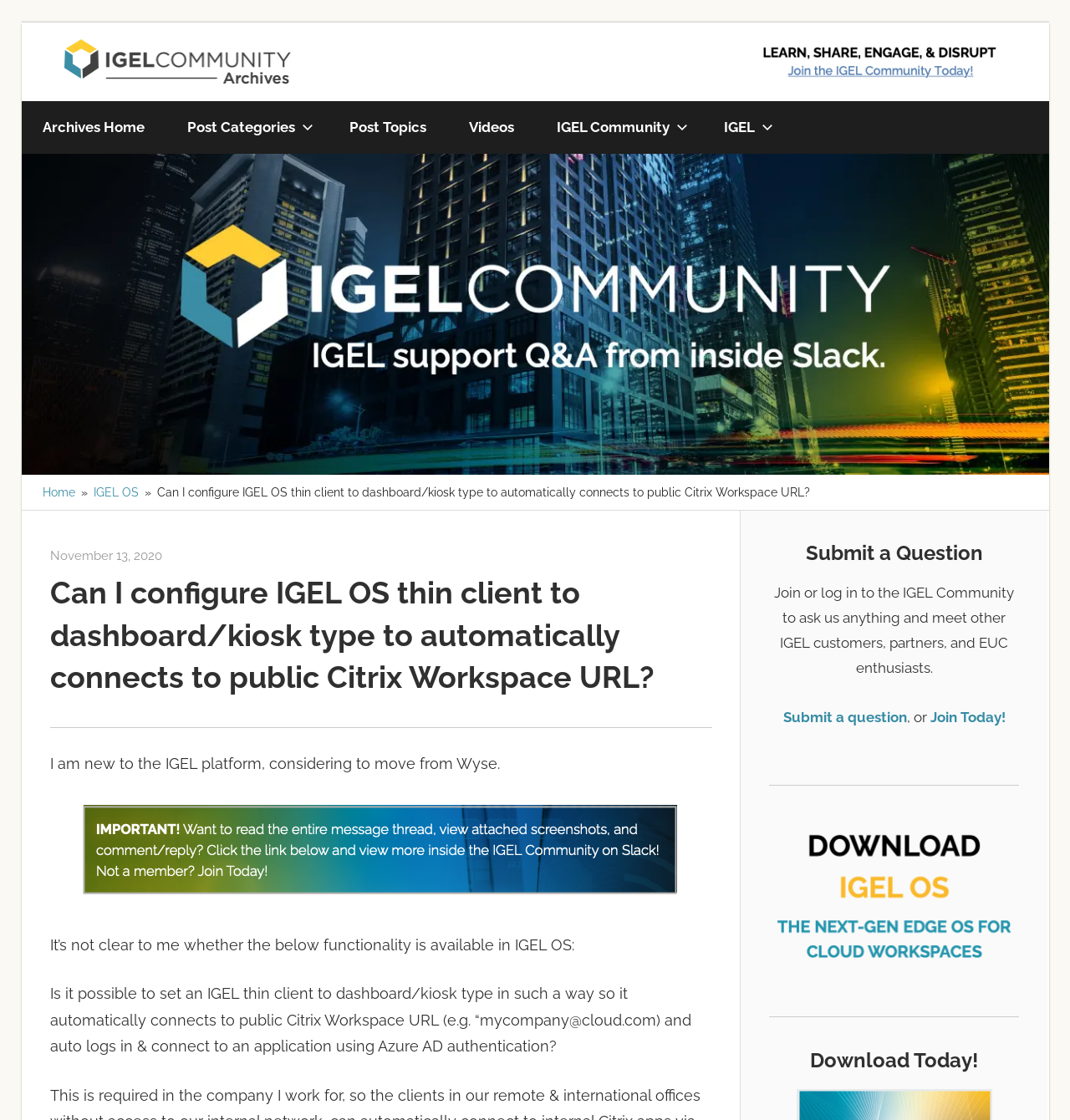What is the primary heading on this webpage?

Can I configure IGEL OS thin client to dashboard/kiosk type to automatically connects to public Citrix Workspace URL?